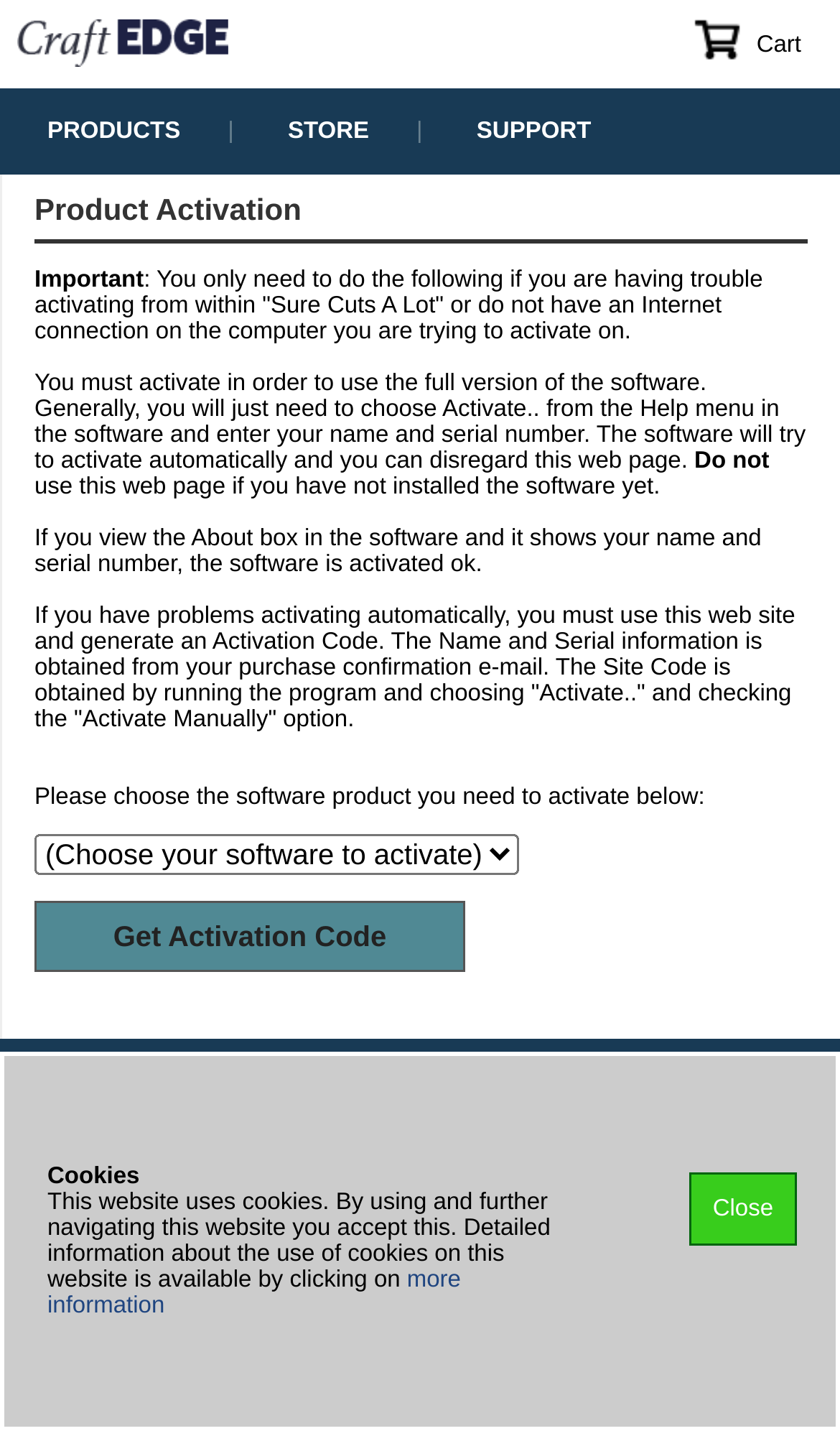Specify the bounding box coordinates of the area to click in order to follow the given instruction: "Learn more about the software."

[0.028, 0.753, 0.222, 0.777]